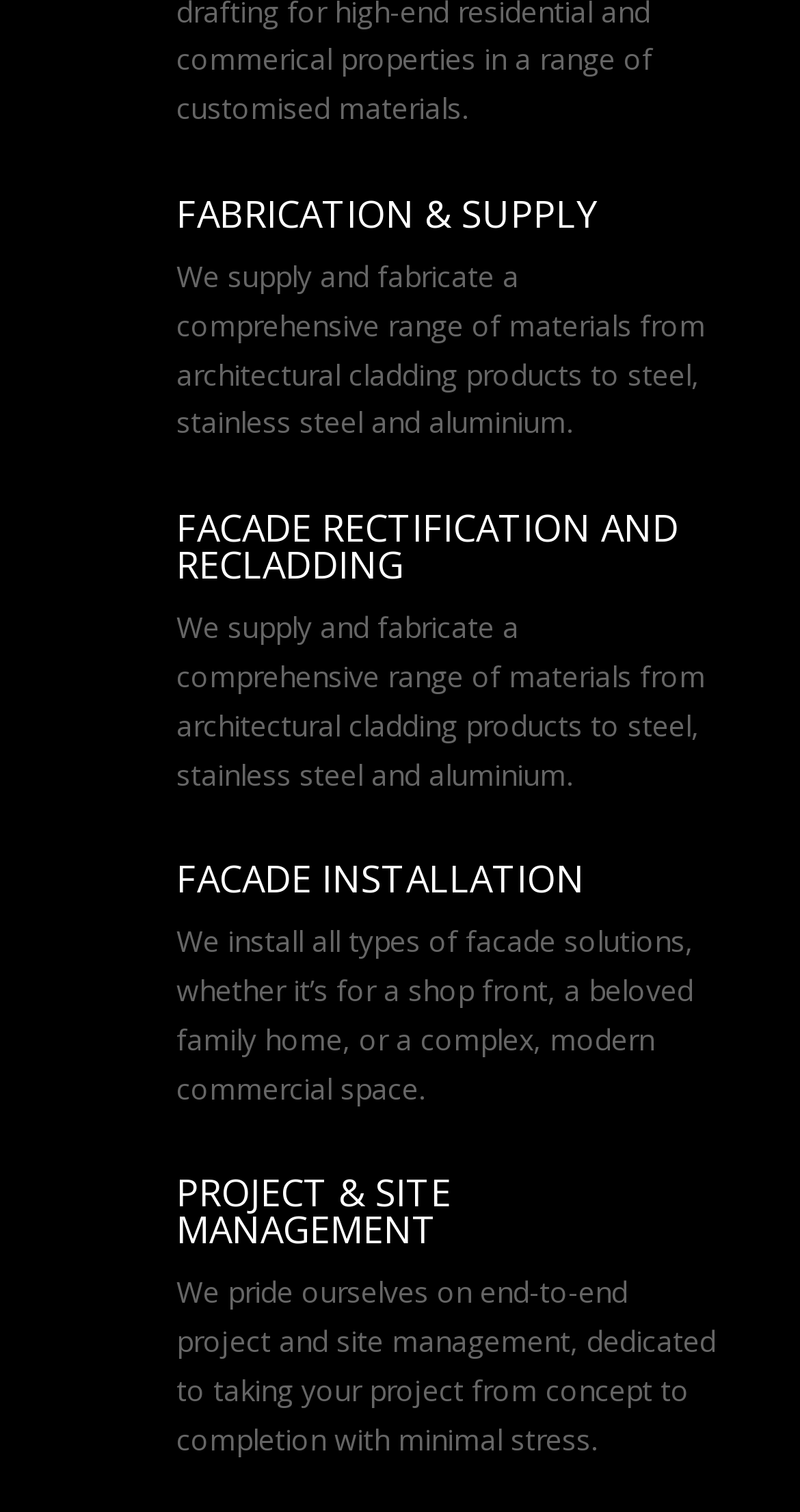Please predict the bounding box coordinates (top-left x, top-left y, bottom-right x, bottom-right y) for the UI element in the screenshot that fits the description: FACADE RECTIFICATION AND RECLADDING

[0.221, 0.333, 0.849, 0.39]